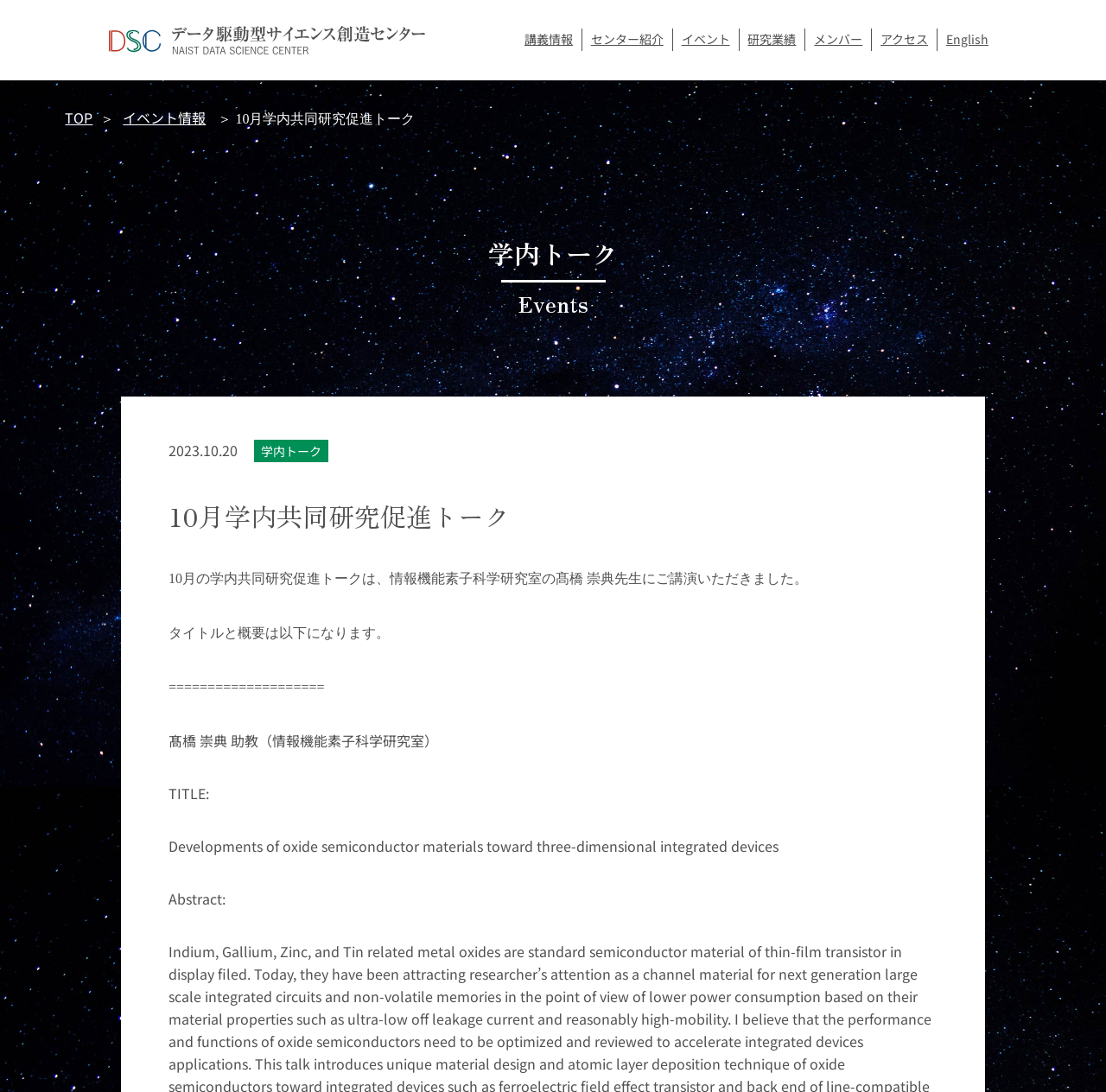Kindly determine the bounding box coordinates of the area that needs to be clicked to fulfill this instruction: "Click the link to access the center introduction".

[0.534, 0.028, 0.6, 0.044]